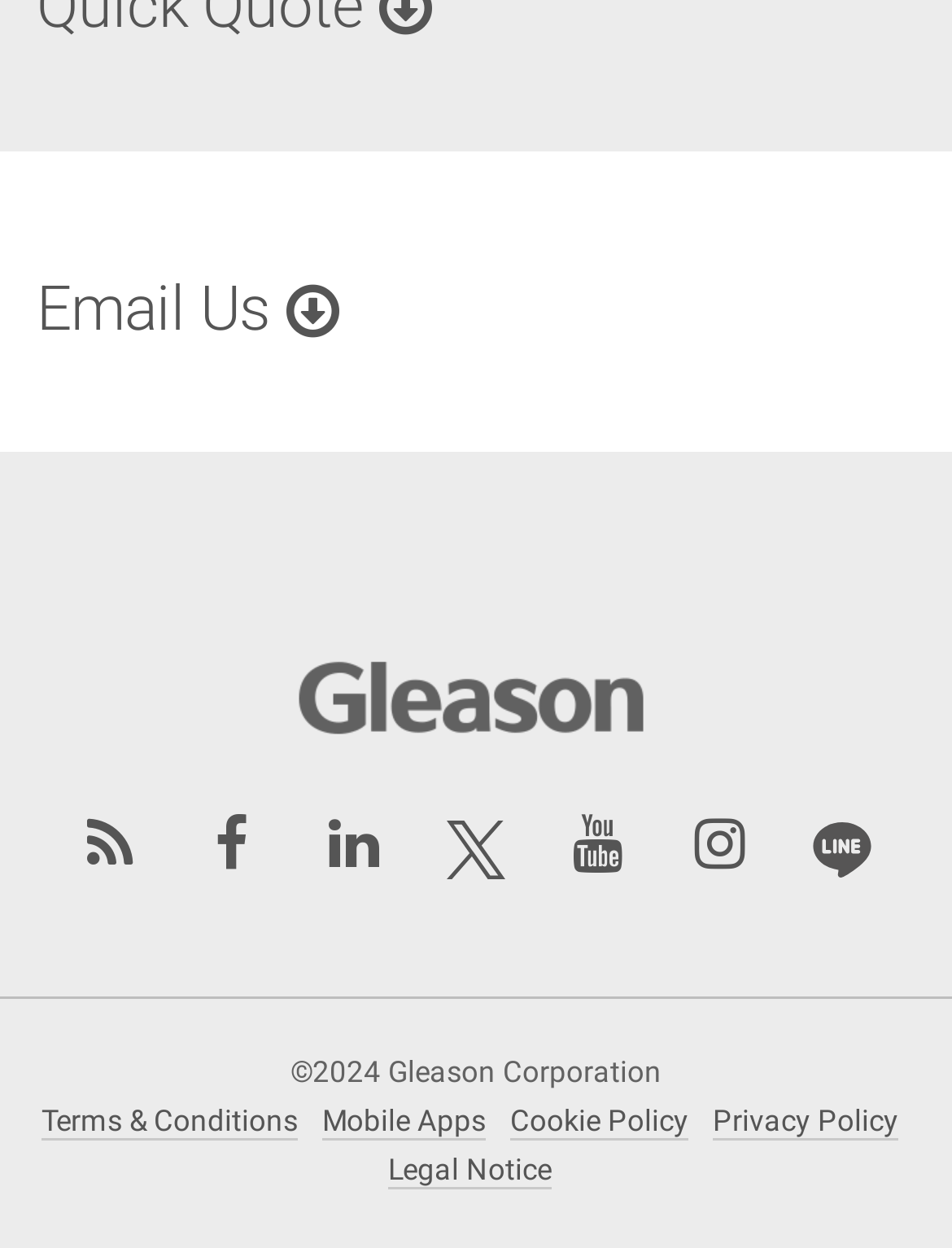Identify the bounding box coordinates of the region that needs to be clicked to carry out this instruction: "Visit Gleason Corporation". Provide these coordinates as four float numbers ranging from 0 to 1, i.e., [left, top, right, bottom].

[0.308, 0.525, 0.692, 0.595]